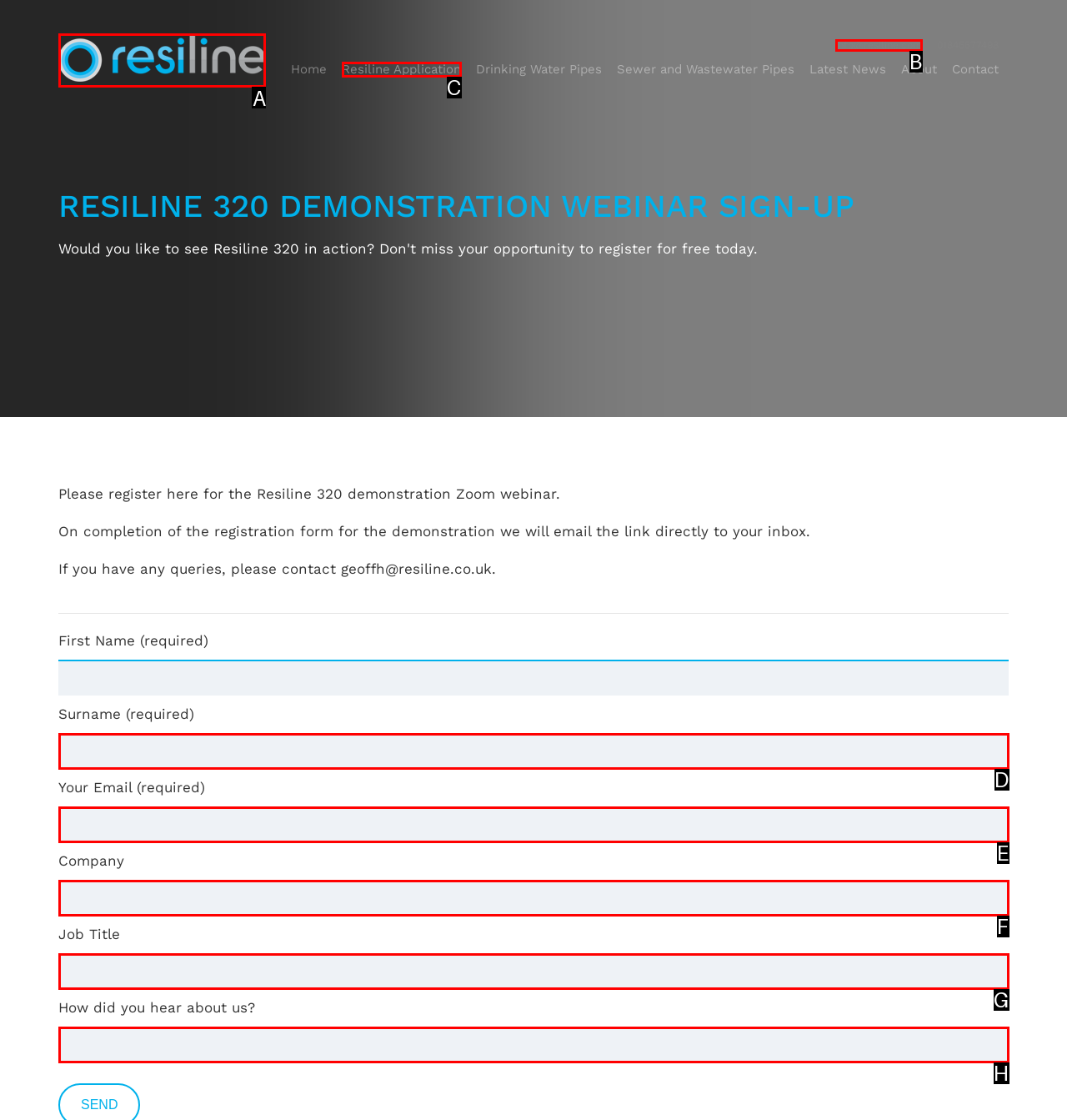Determine the letter of the element you should click to carry out the task: View Instagram profile
Answer with the letter from the given choices.

None